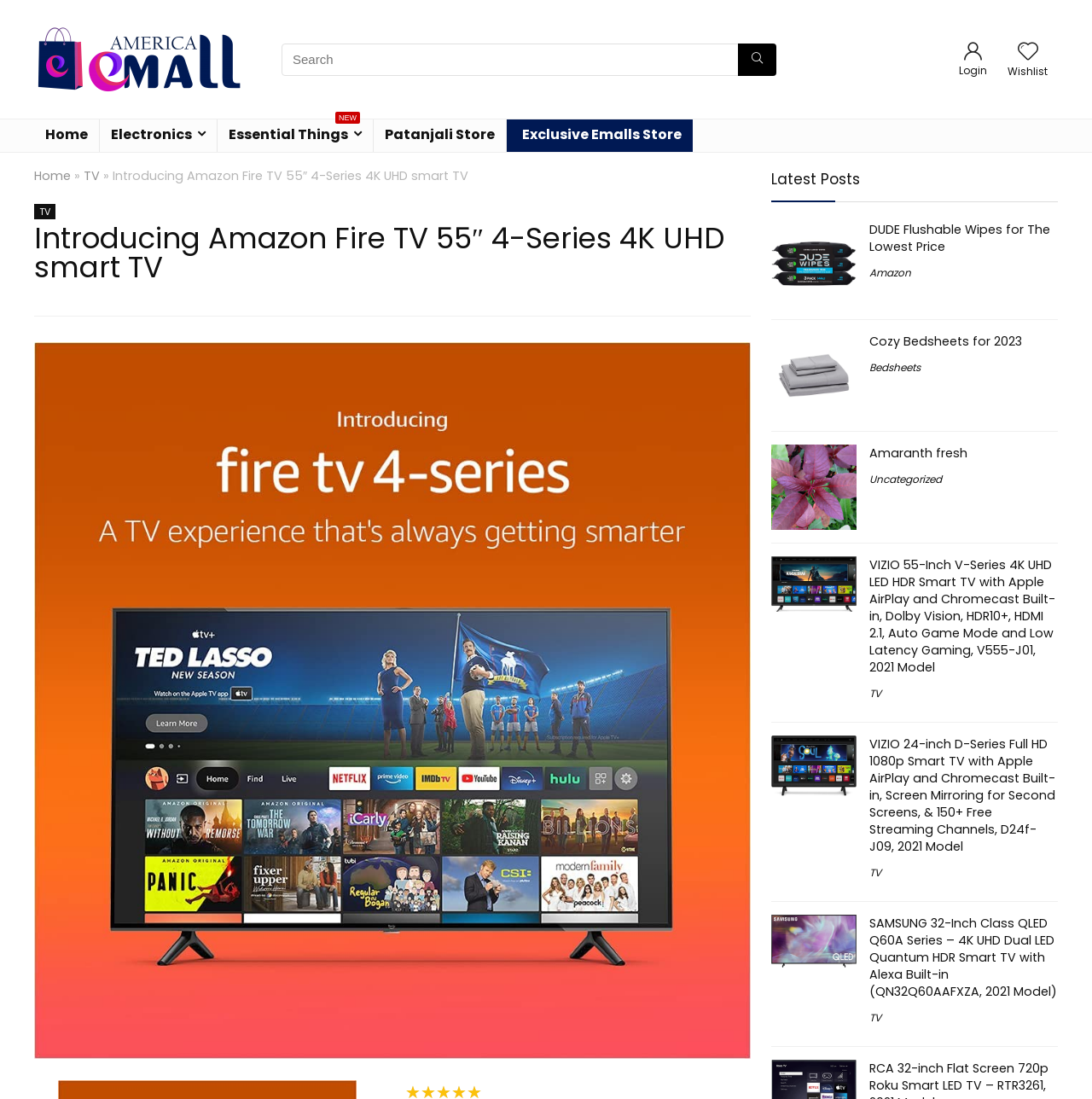Give a one-word or short-phrase answer to the following question: 
Is there a login option on the webpage?

Yes